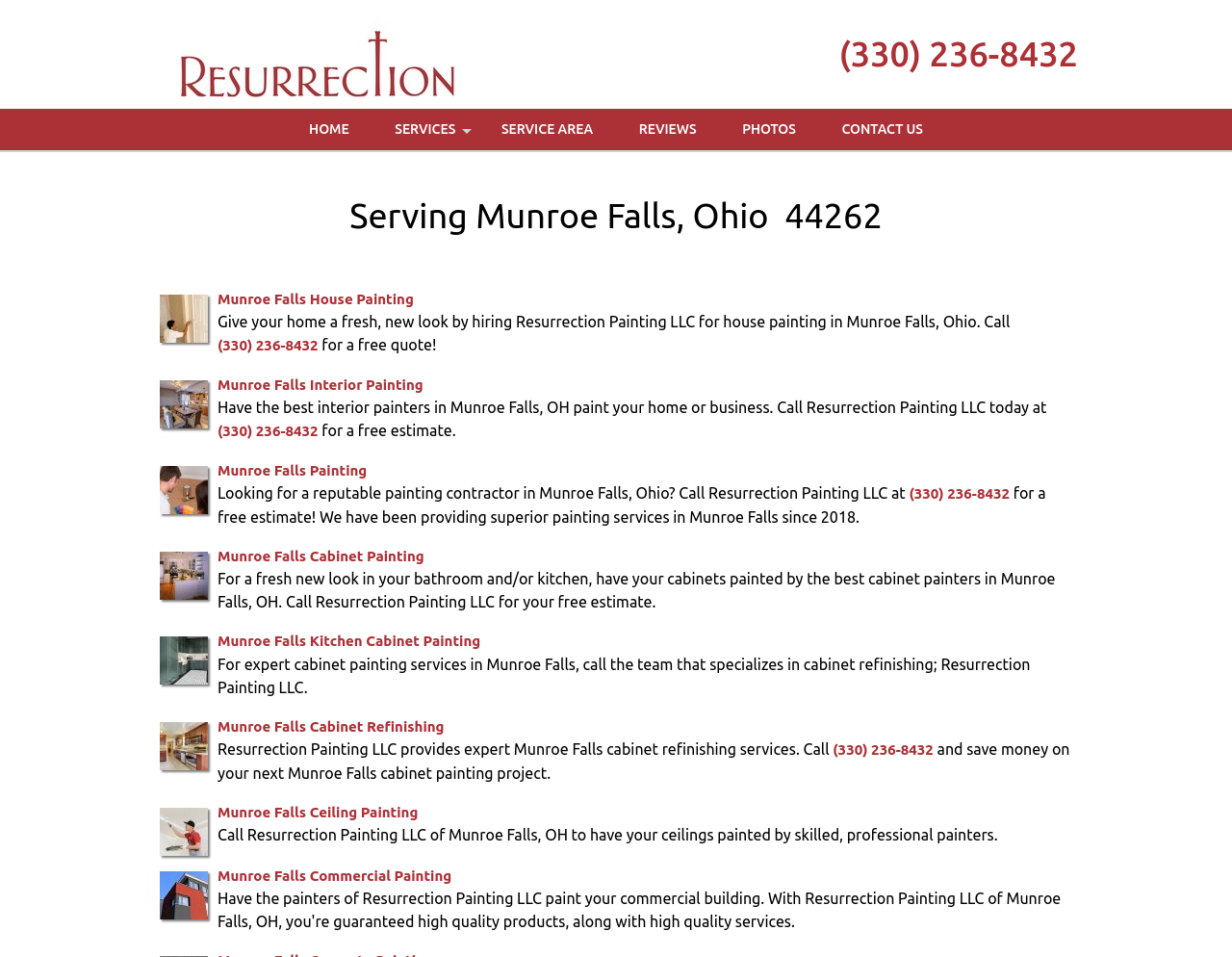Utilize the details in the image to thoroughly answer the following question: What services does Resurrection Painting LLC provide?

I inferred the services provided by Resurrection Painting LLC by looking at the links and static text on the webpage. The links mention specific services such as 'Munroe Falls House Painting', 'Munroe Falls Interior Painting', 'Munroe Falls Cabinet Painting', and more, indicating that the company provides a range of painting services.